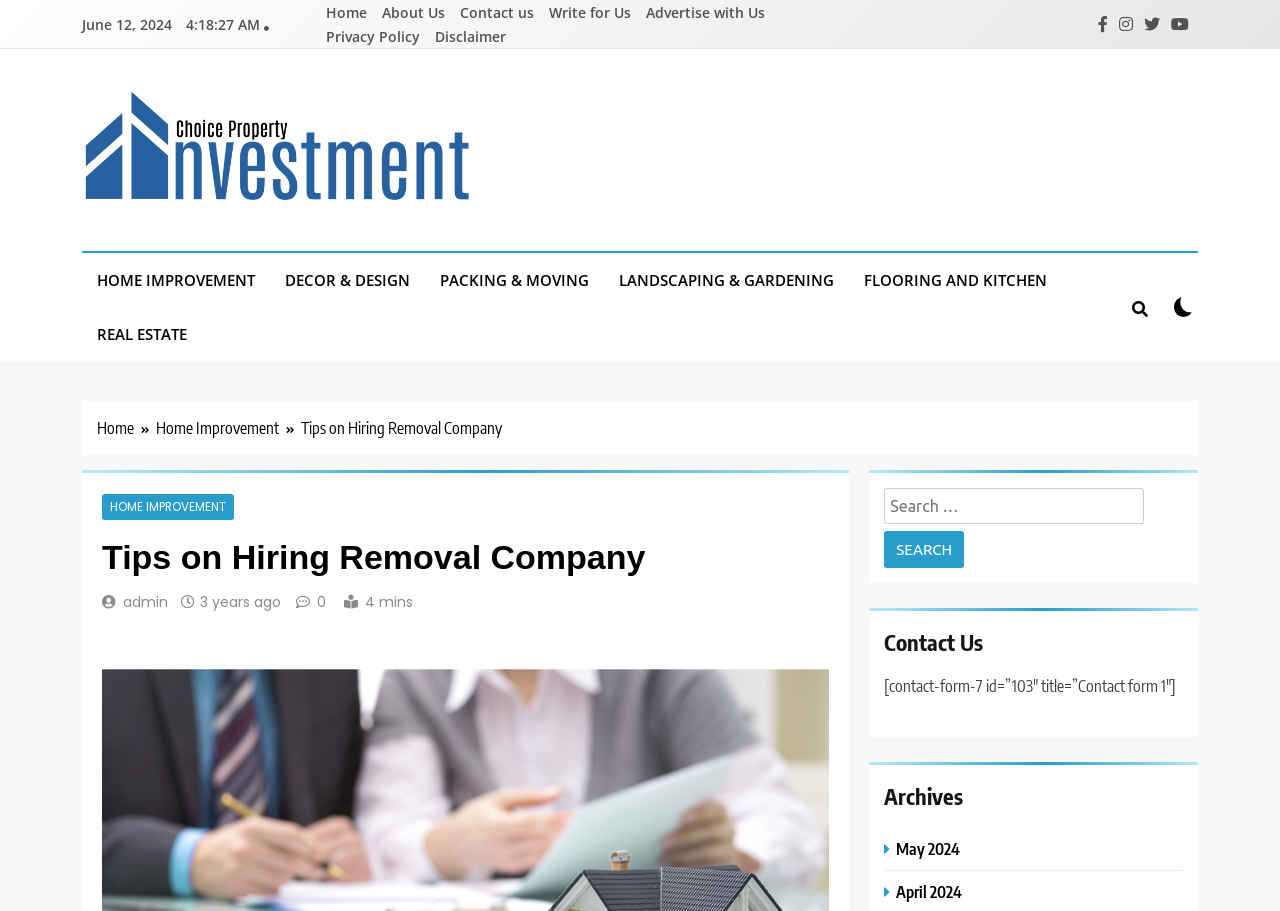Please determine the bounding box coordinates of the element's region to click for the following instruction: "Click on the 'Contact us' link".

[0.355, 0.003, 0.422, 0.024]